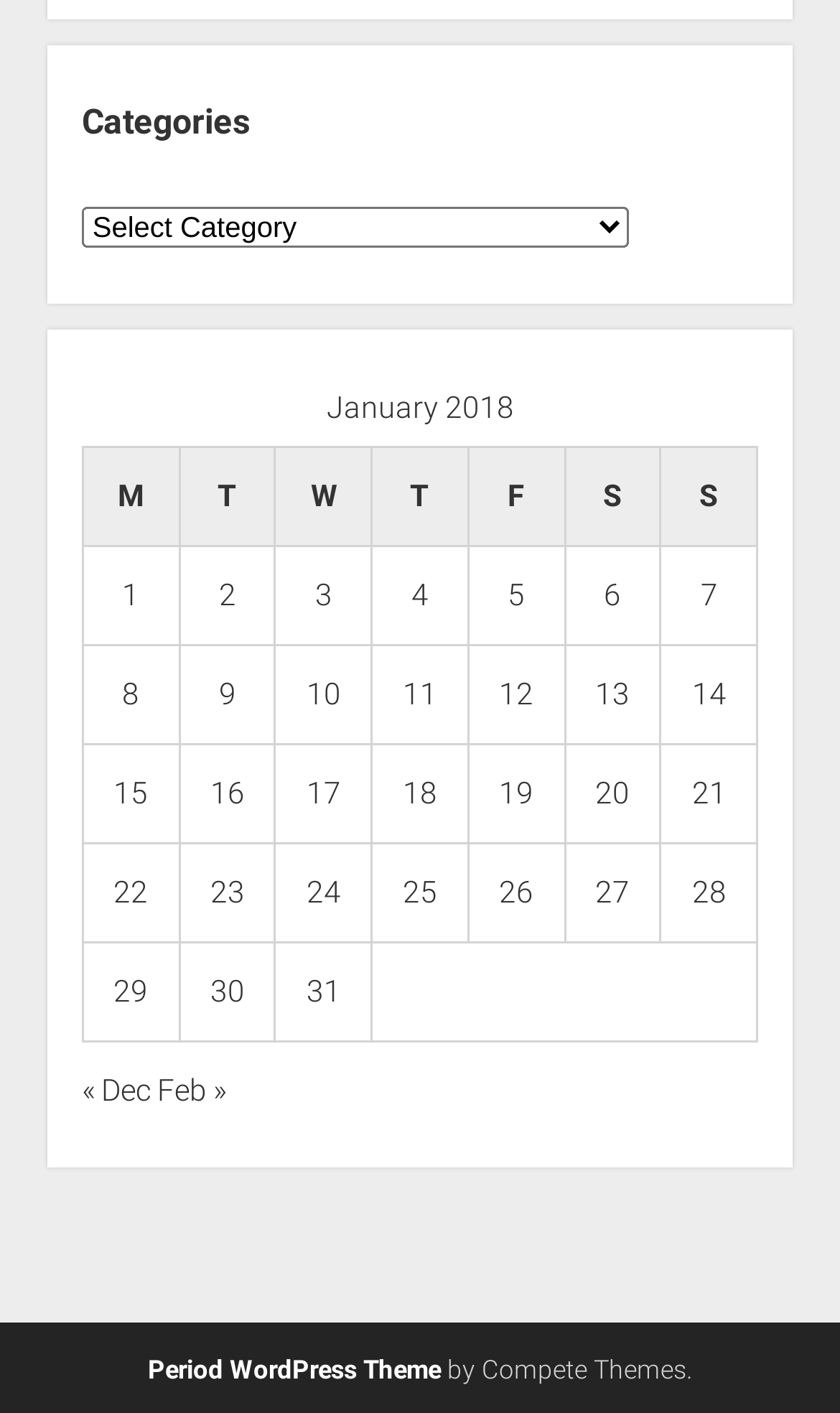Provide your answer in a single word or phrase: 
Who is the author of the theme?

Compete Themes